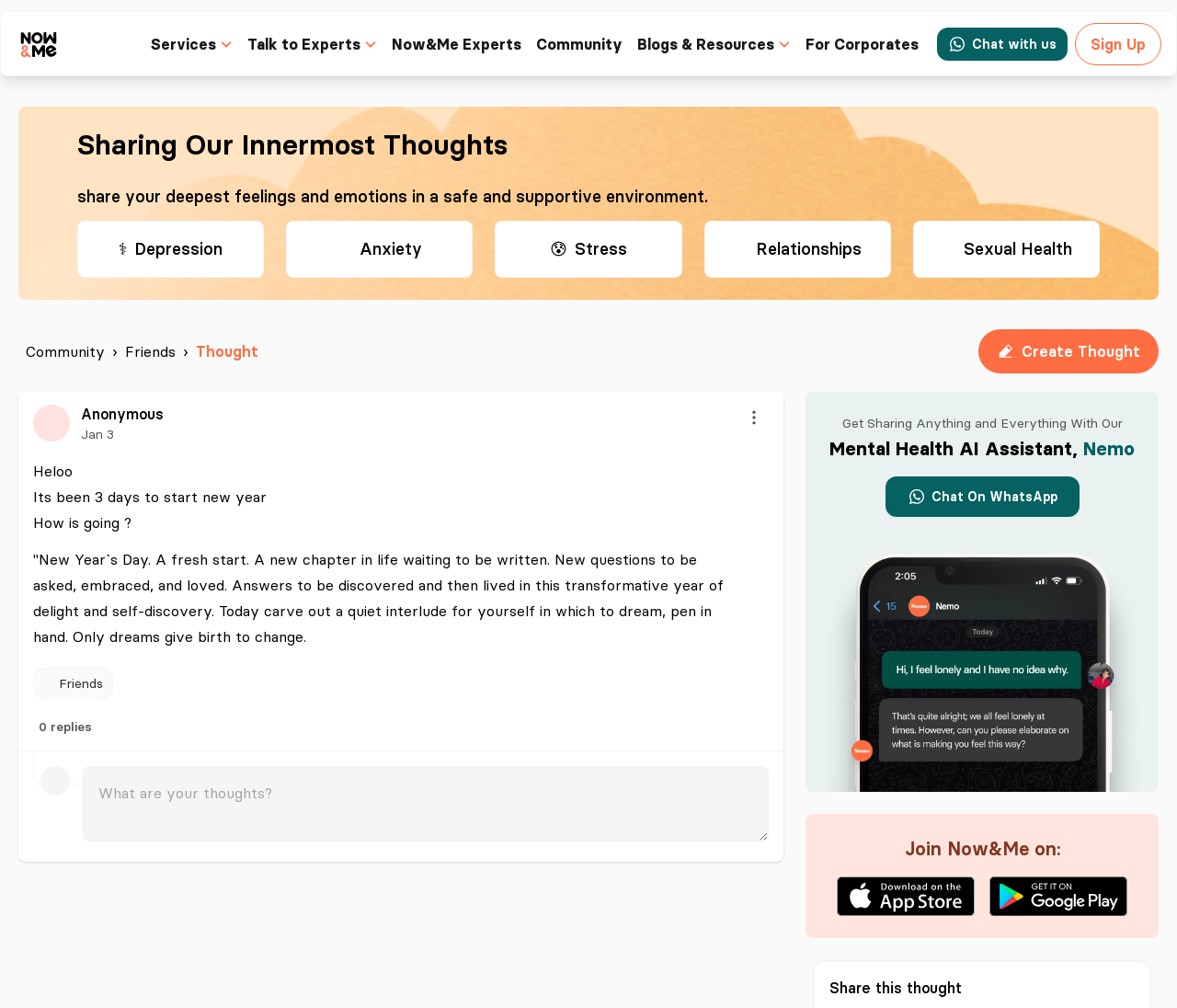Find the headline of the webpage and generate its text content.

Sharing Our Innermost Thoughts